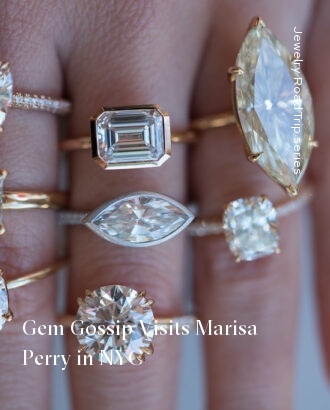Give an in-depth description of what is happening in the image.

The image showcases a beautifully arranged set of rings, highlighting various stunning designs and gemstones. Featured prominently are luxurious pieces adorned with sparkling diamonds and intricate settings, each ring exhibiting unique shapes such as marquise, emerald, and round cuts. The scene captures a close-up of hands displaying the jewelry, exuding elegance and style. This captivating composition is part of the "Gem Gossip Visits Marisa Perry in NYC" feature, which is part of the "Jewelry Road Trip series," celebrating curated jewelry experiences in vibrant locations.